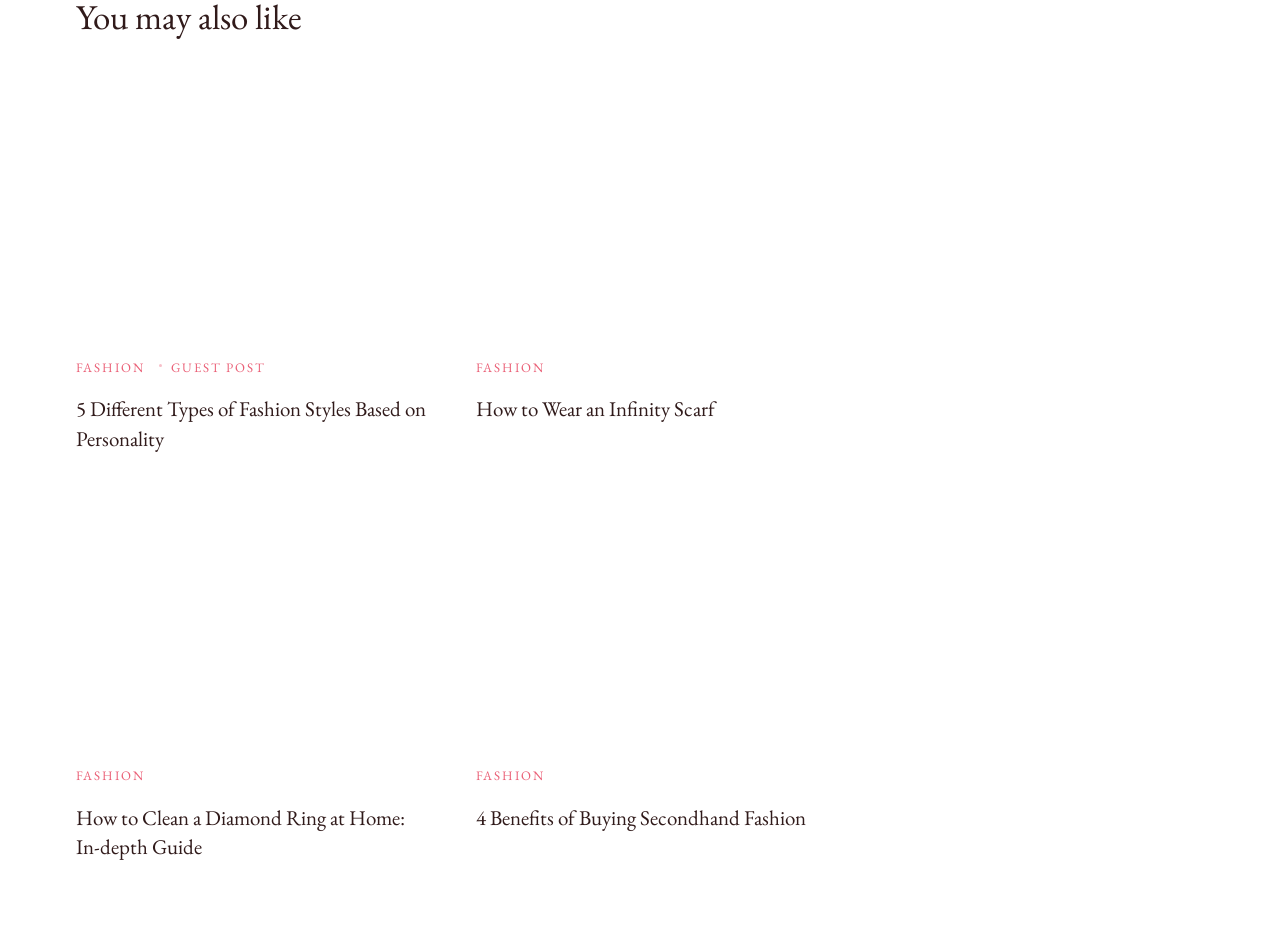Can you find the bounding box coordinates for the element to click on to achieve the instruction: "Explore the '4 Benefits of Buying Secondhand Fashion' article"?

[0.372, 0.853, 0.649, 0.884]